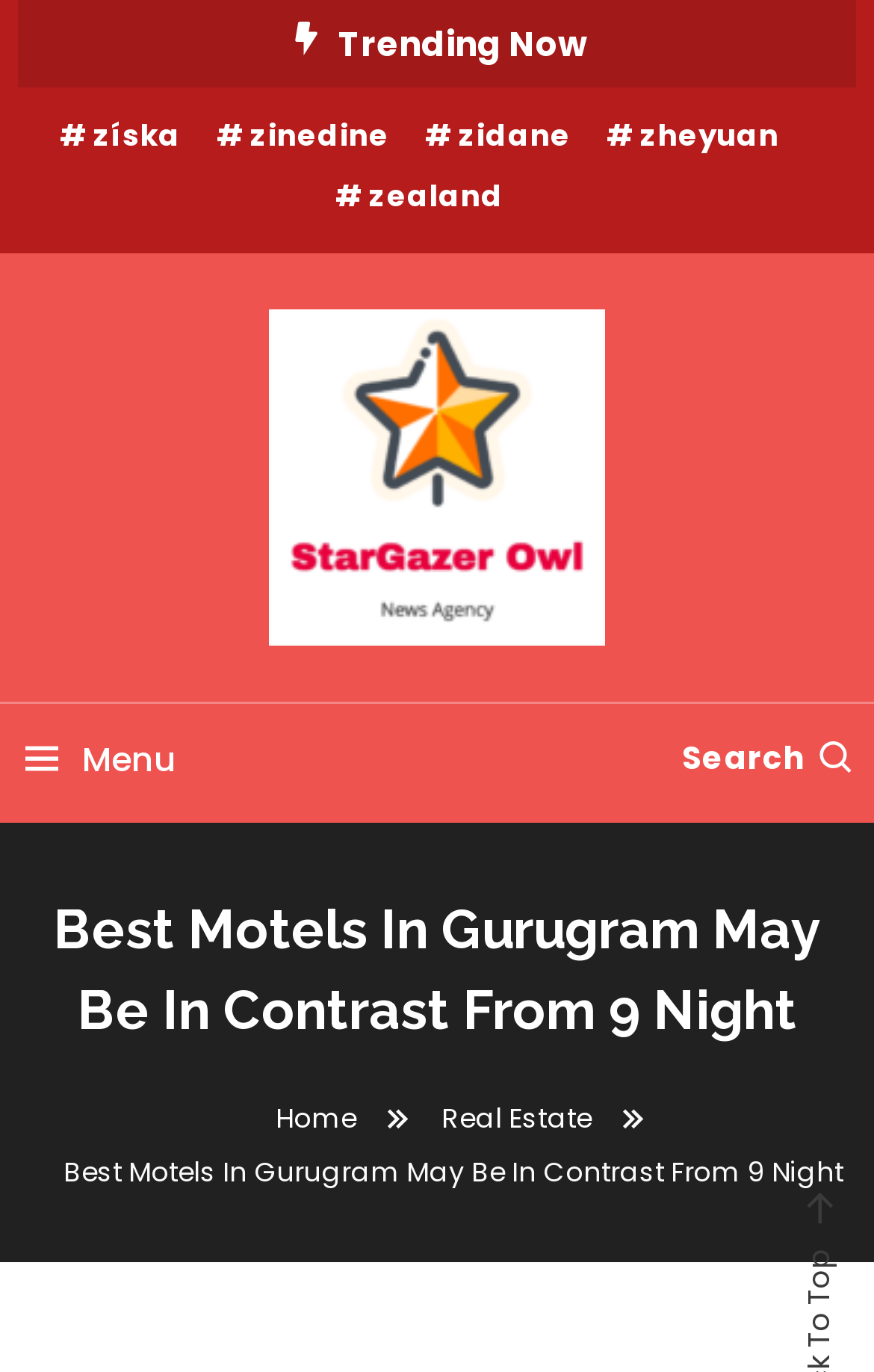Could you highlight the region that needs to be clicked to execute the instruction: "View the origin of the KFC chicken sandwich"?

None